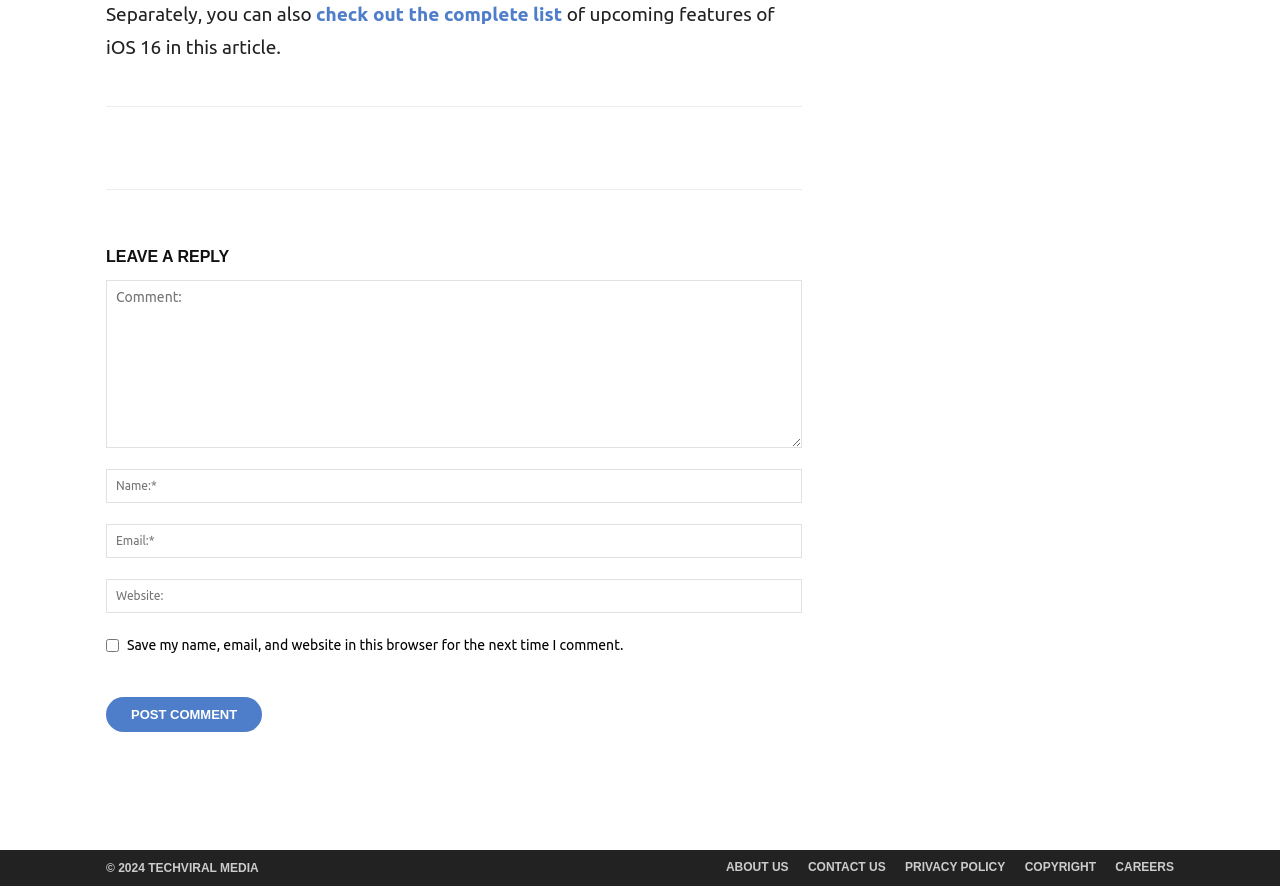What is the function of the checkbox below the 'Email:*' textbox?
Observe the image and answer the question with a one-word or short phrase response.

Save comment information